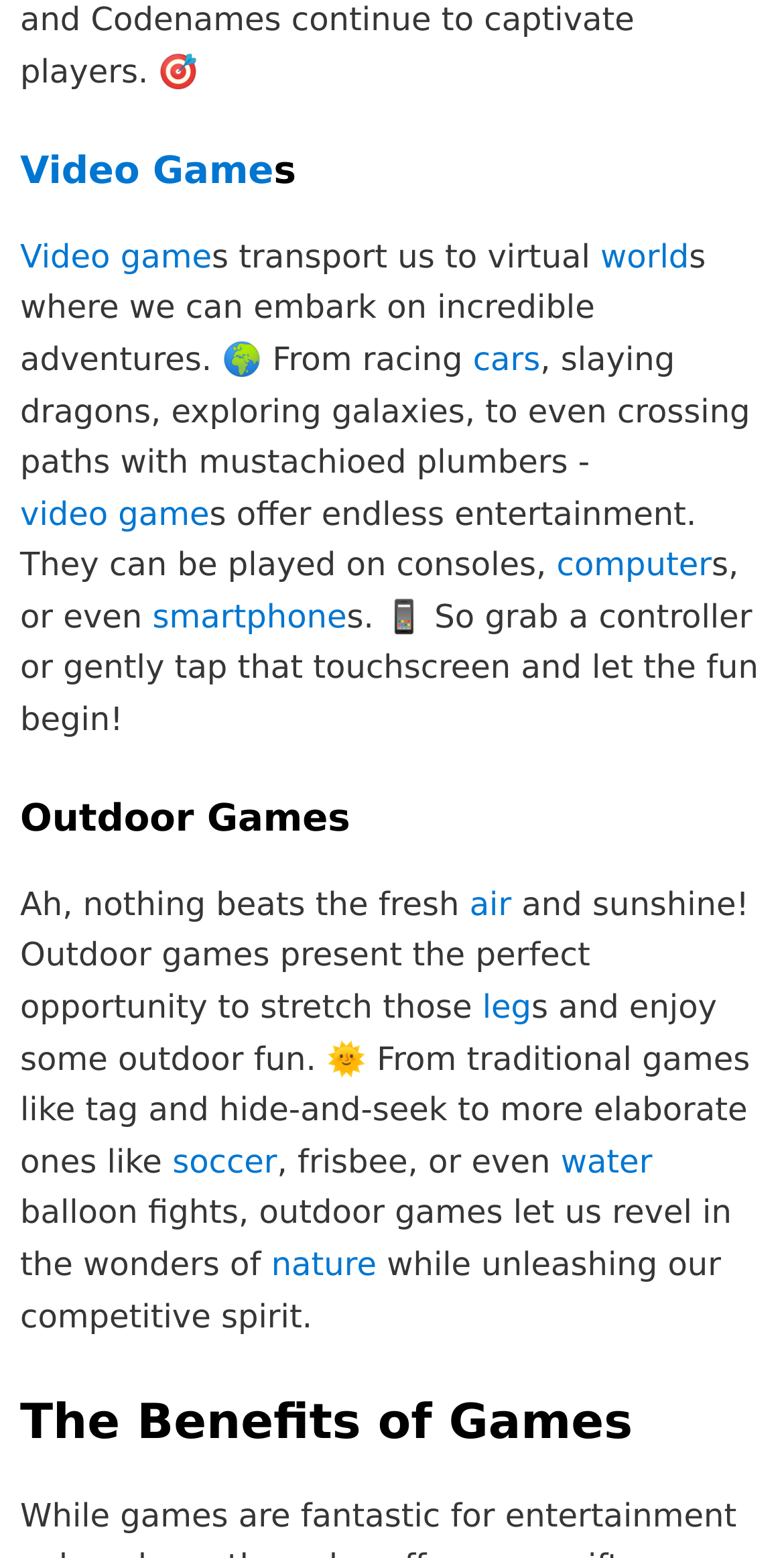Locate the UI element described as follows: "Video Game". Return the bounding box coordinates as four float numbers between 0 and 1 in the order [left, top, right, bottom].

[0.026, 0.096, 0.349, 0.123]